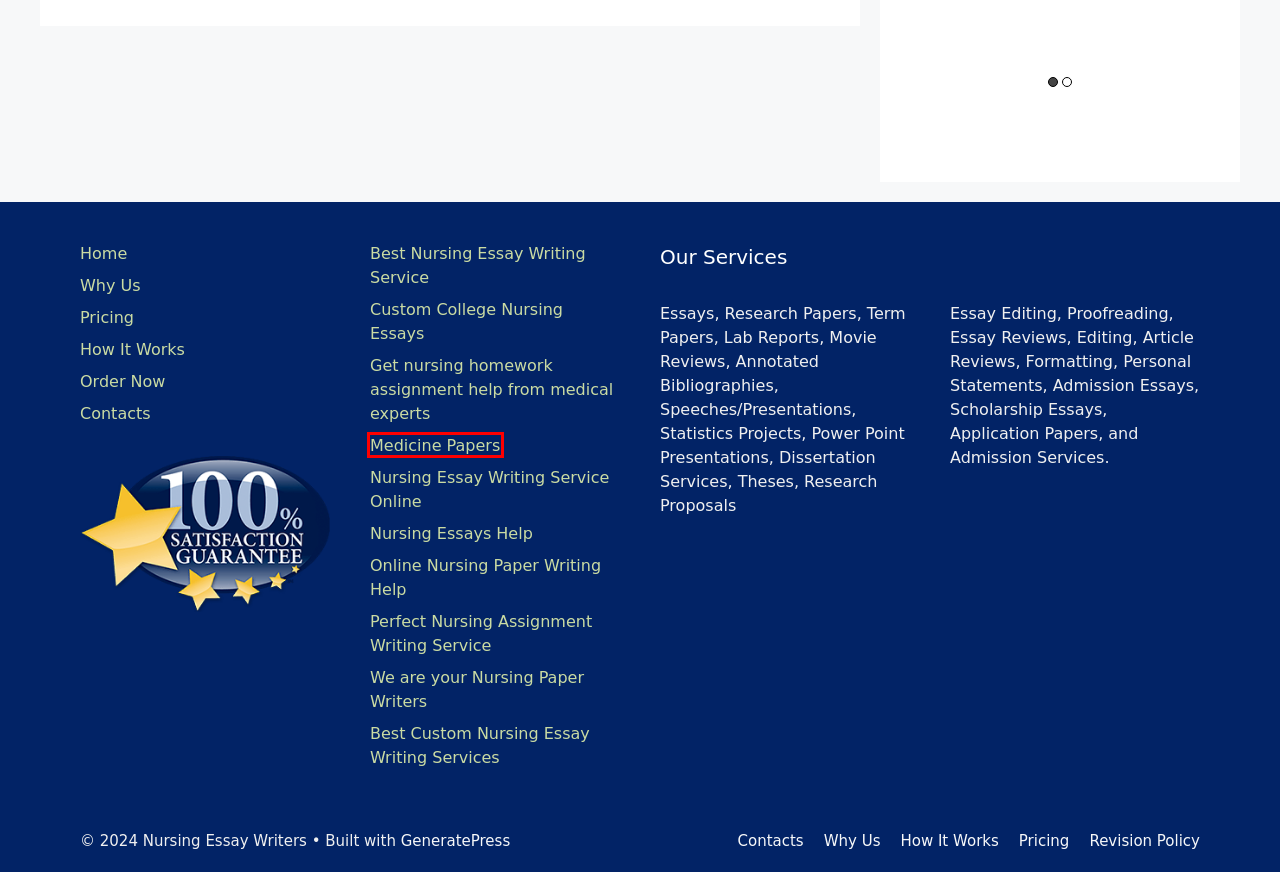You are given a screenshot of a webpage with a red rectangle bounding box. Choose the best webpage description that matches the new webpage after clicking the element in the bounding box. Here are the candidates:
A. Best Custom Nursing Essay Writing Services - Nursing Essay Writers
B. Medicine Papers - Nursing Essay Writers
C. Online Nursing Paper Writing Help - Nursing Essay Writers
D. Revision Policy - Nursing Essay Writers
E. Nursing homework assignment help - Nursing Essay Writers
F. Nursing Essay Writing Service Online - Nursing Essay Writers
G. Perfect Nursing Assignment Writing Service
H. Custom College Nursing Essays - Nursing Essay Writers

B